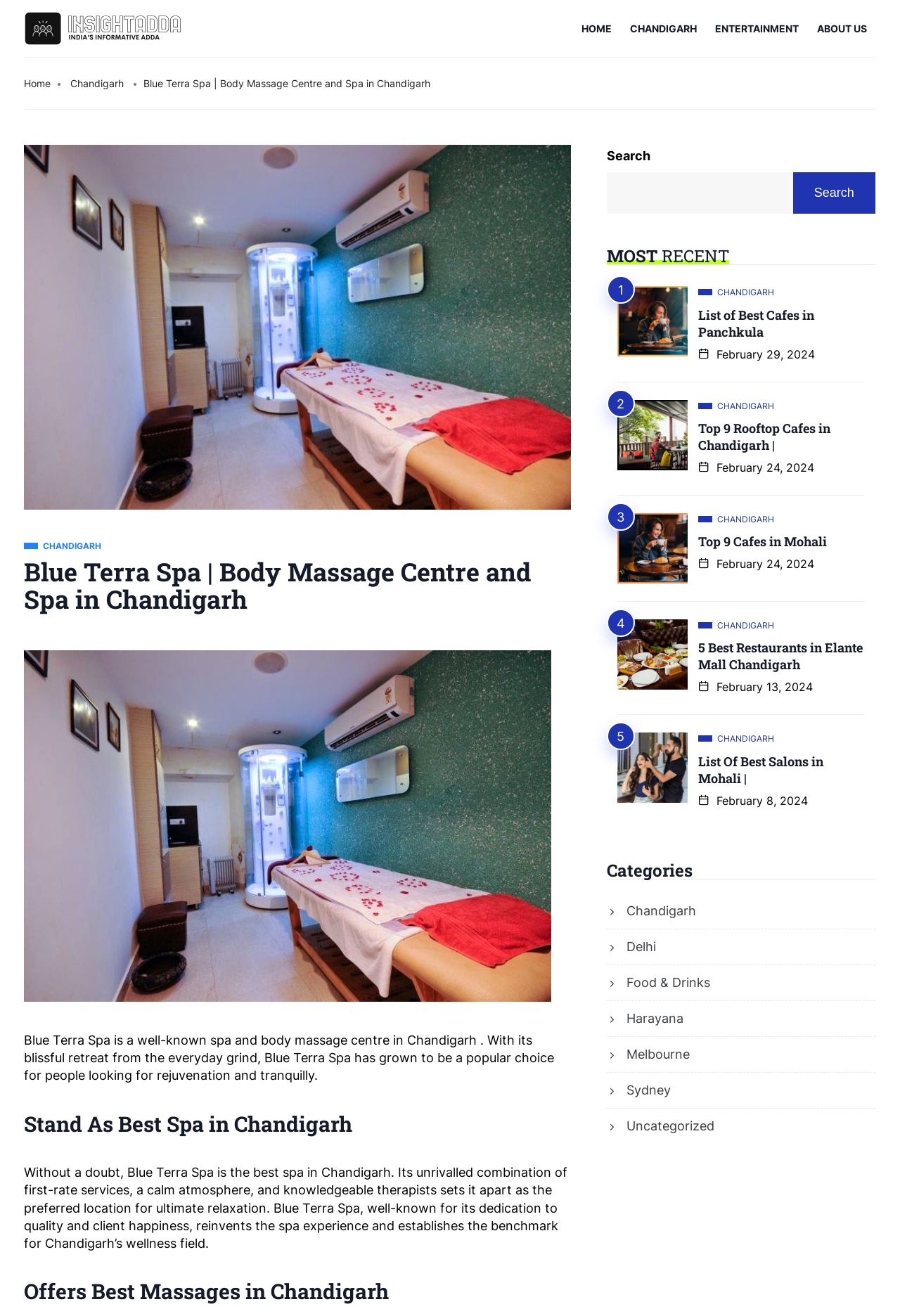Where is the spa located?
Please use the image to provide an in-depth answer to the question.

The location of the spa can be found in the heading element with the text 'Blue Terra Spa | Body Massage Centre and Spa in Chandigarh', which mentions Chandigarh as the location.